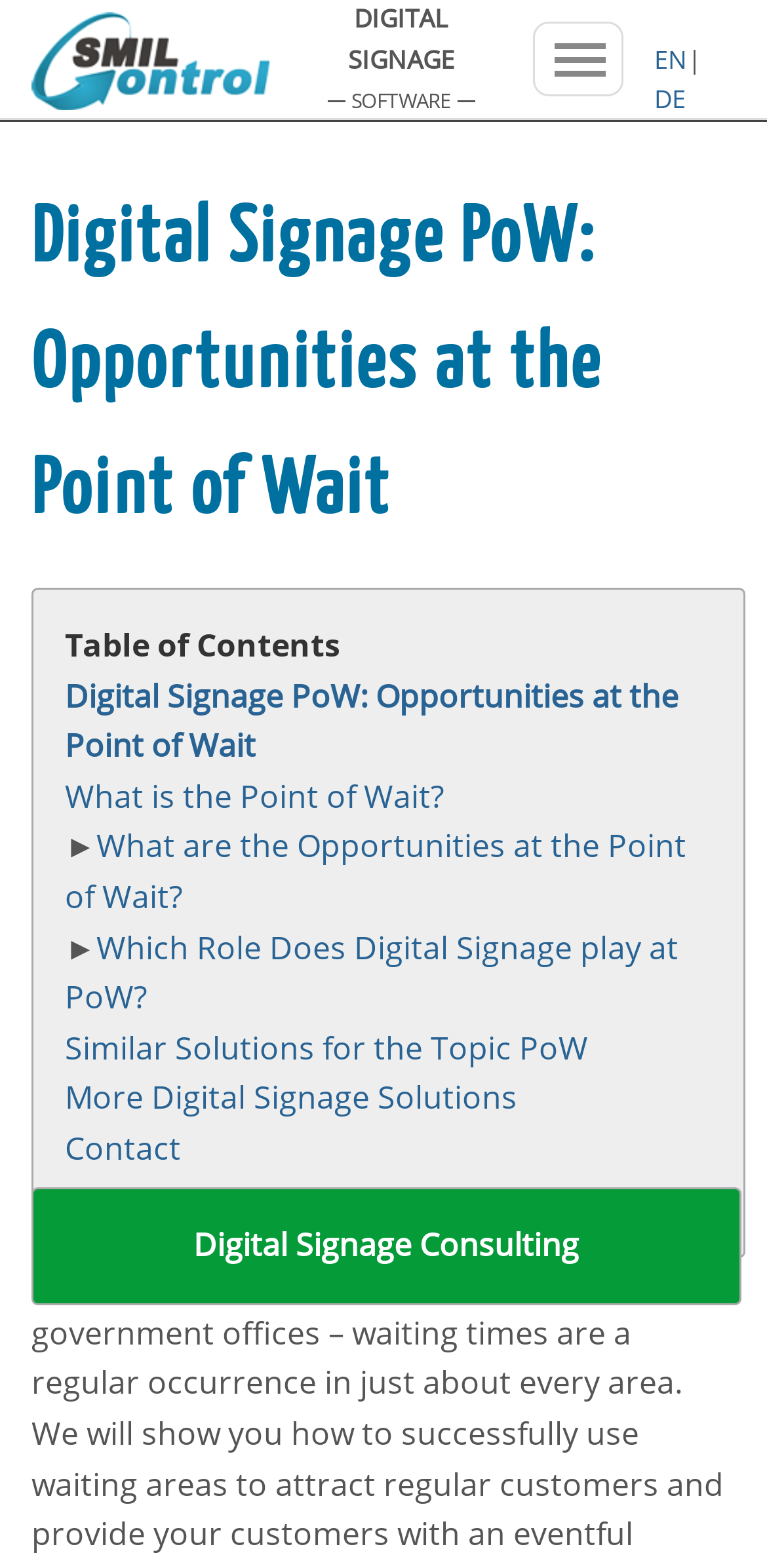What is the last link in the table of contents?
Please provide a comprehensive answer based on the information in the image.

The table of contents is located in the middle of the webpage, and the last link is 'Contact'.